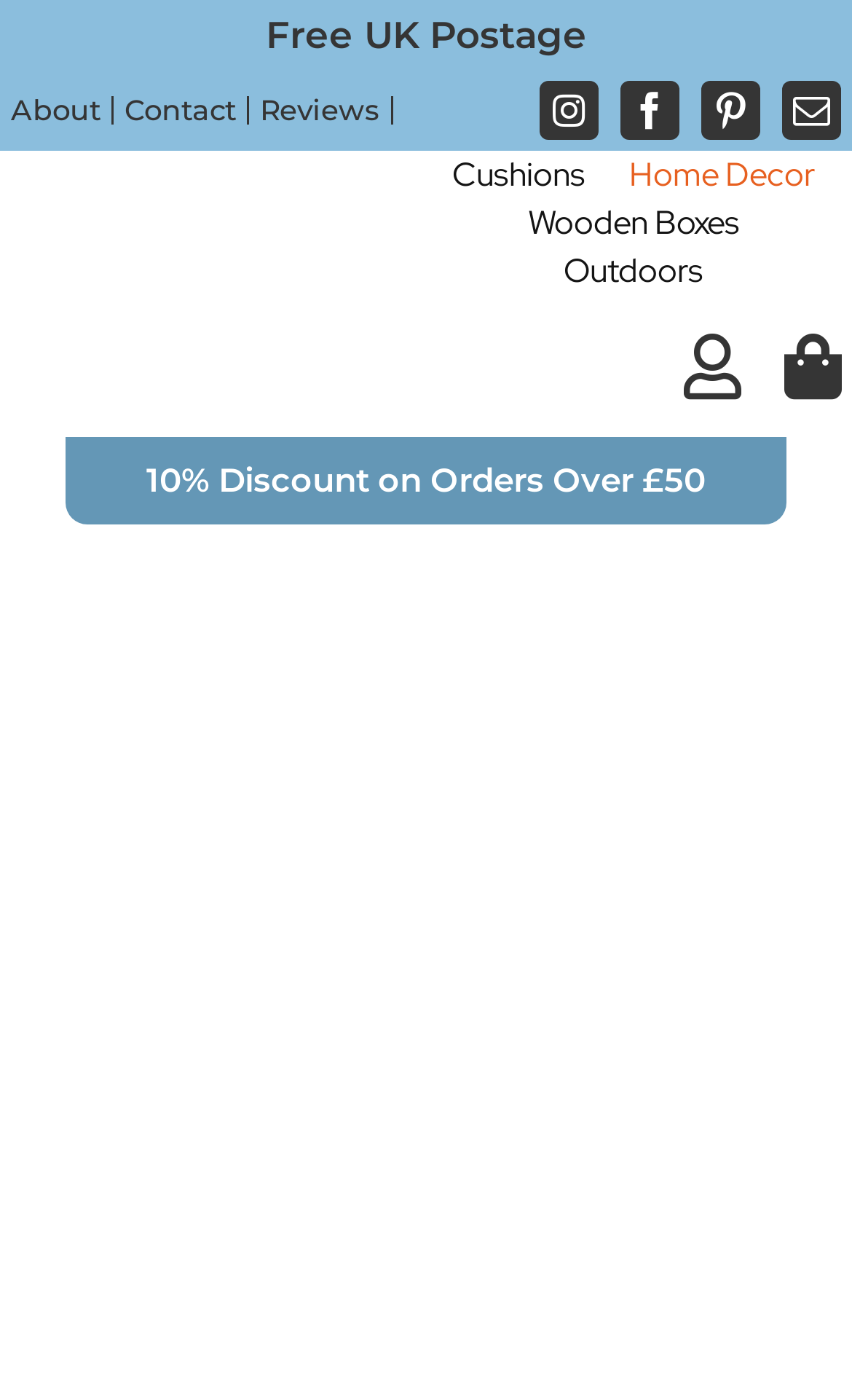How many social media links are there at the top of the webpage?
Offer a detailed and full explanation in response to the question.

I found the social media links by looking at the top section of the webpage, where I saw four links to 'instagram', 'facebook', 'pinterest', and 'mail'.